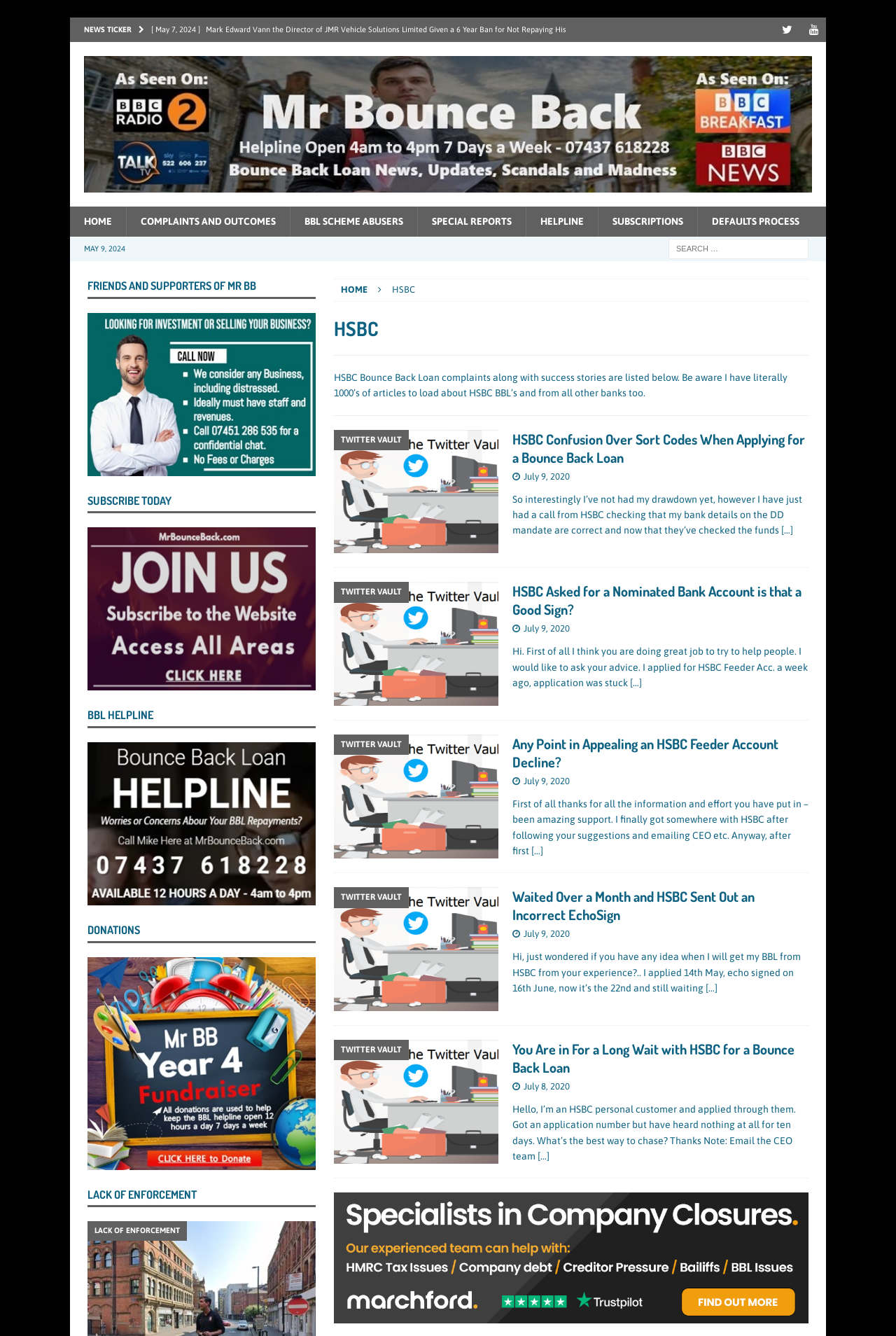What is the purpose of the 'HELPLINE' link?
Using the image, provide a detailed and thorough answer to the question.

The 'HELPLINE' link is likely a resource for users who need assistance or have questions. It is placed among other links like 'HOME', 'COMPLAINTS AND OUTCOMES', and 'SPECIAL REPORTS', suggesting that it is a support feature.